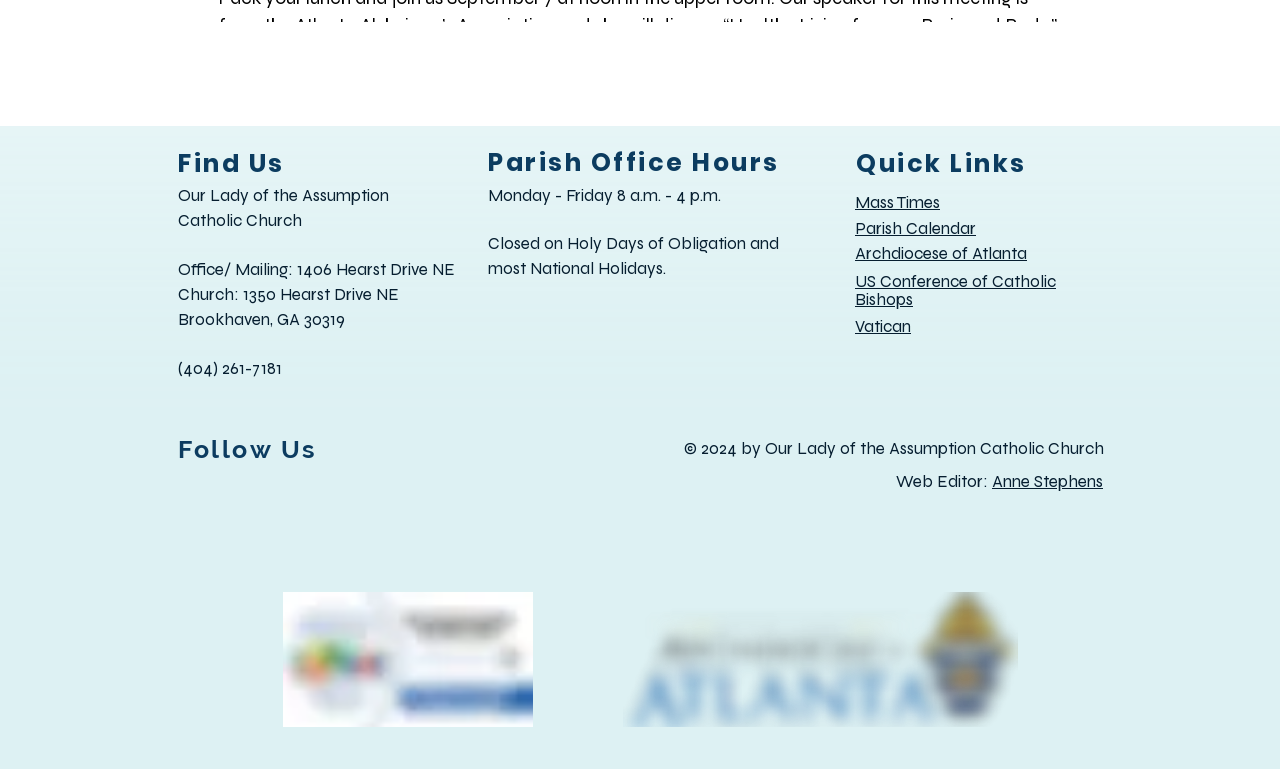What is the phone number of the Parish Office?
Give a single word or phrase as your answer by examining the image.

(404) 261-7181